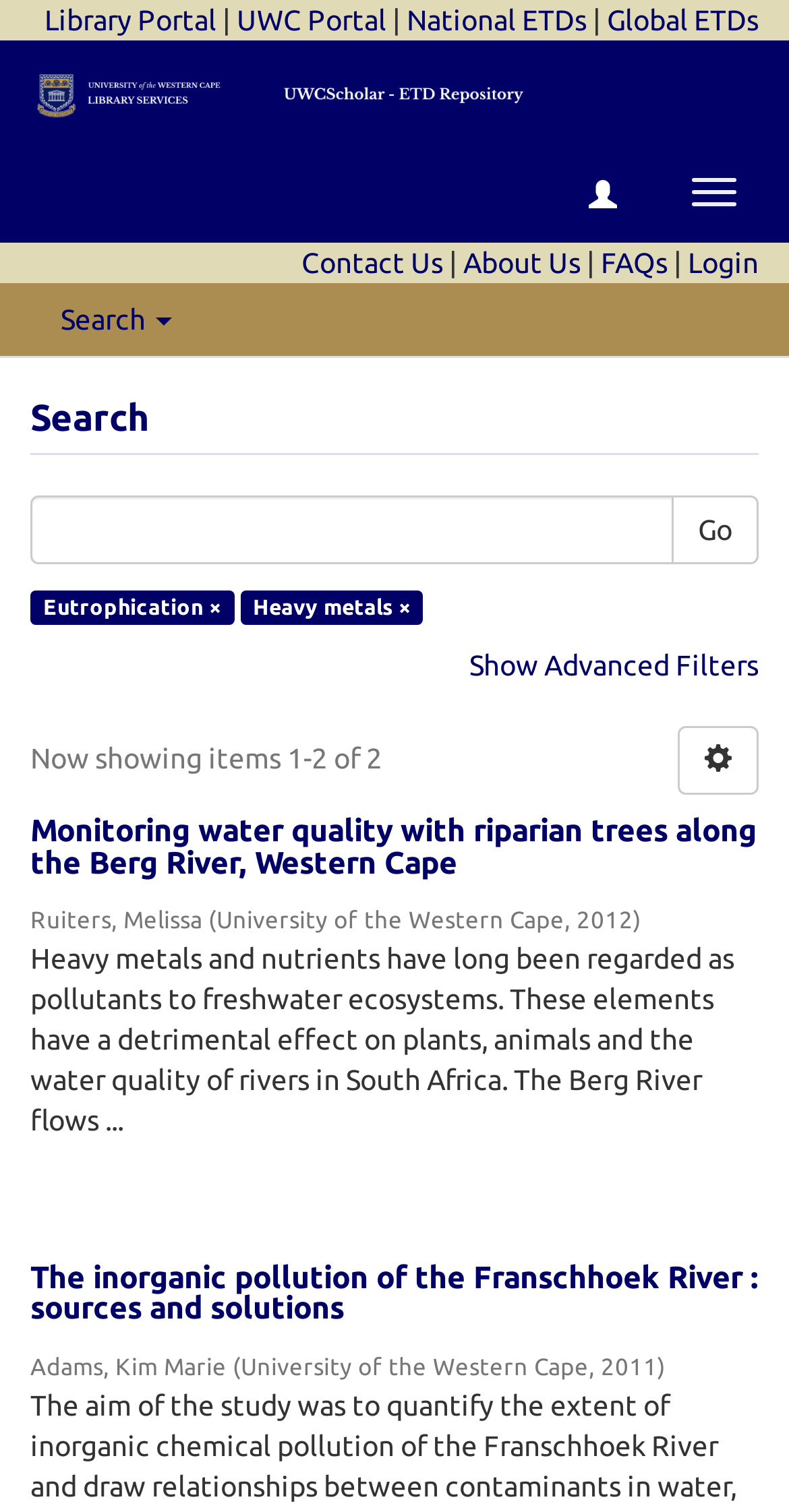Observe the image and answer the following question in detail: What is the university affiliation of the author of the second research paper?

I examined the webpage and found the list of research papers. The second paper is titled 'The inorganic pollution of the Franschhoek River : sources and solutions'. The author's affiliation is mentioned as 'University of the Western Cape'.